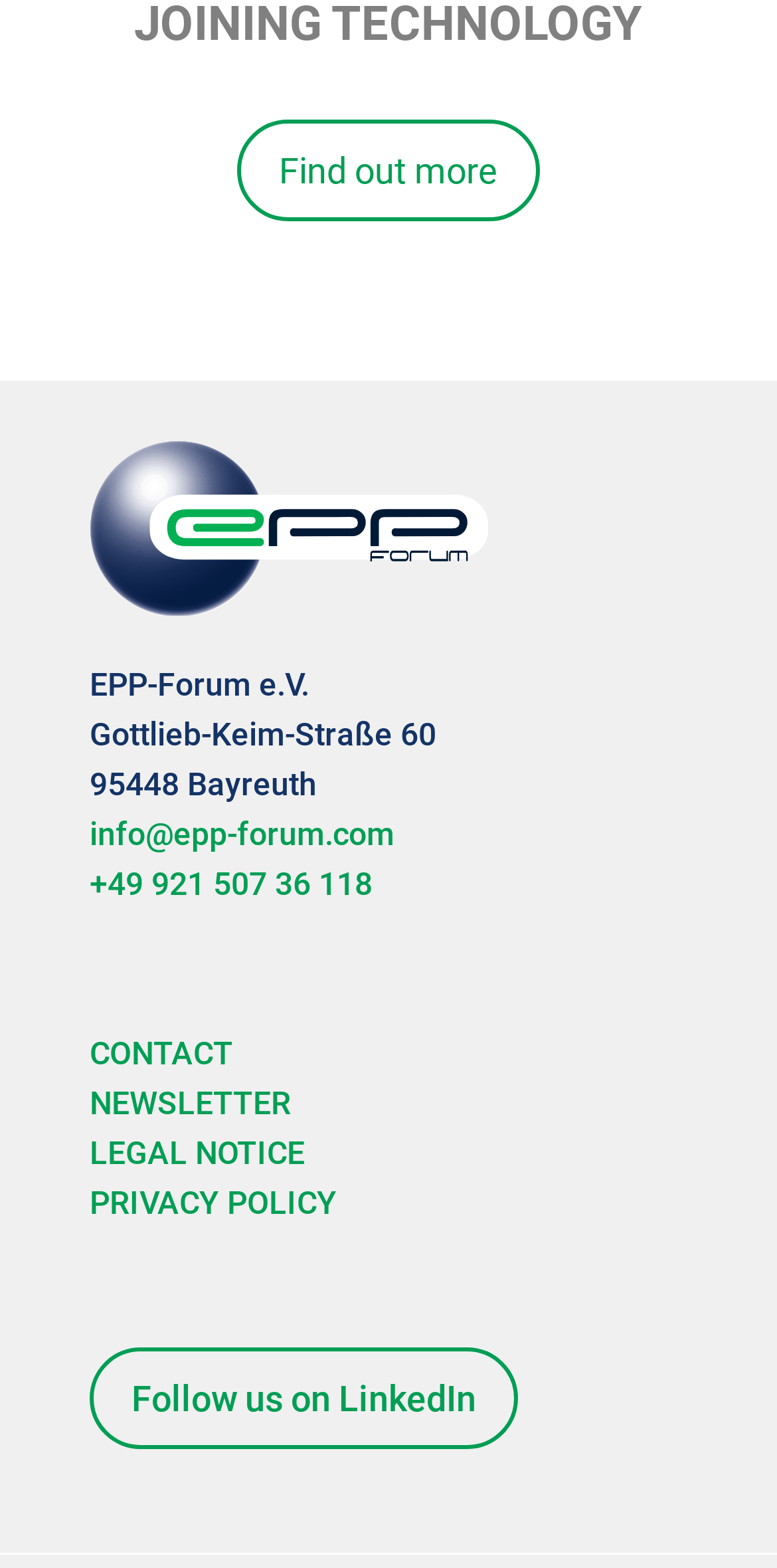Extract the bounding box coordinates for the UI element described as: "Follow us on LinkedIn".

[0.115, 0.86, 0.667, 0.925]